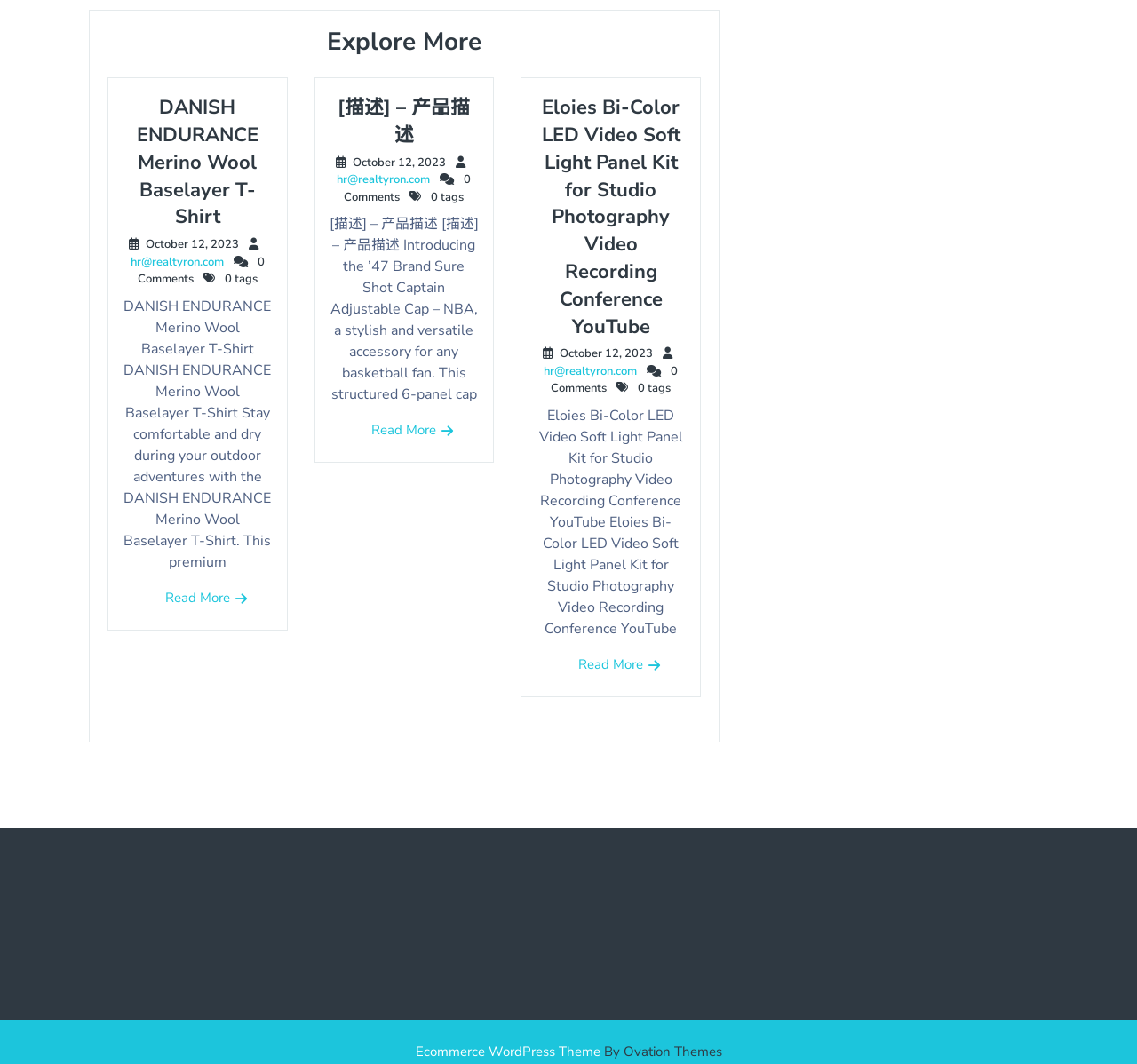Respond to the following question using a concise word or phrase: 
How many products are listed on the page?

3